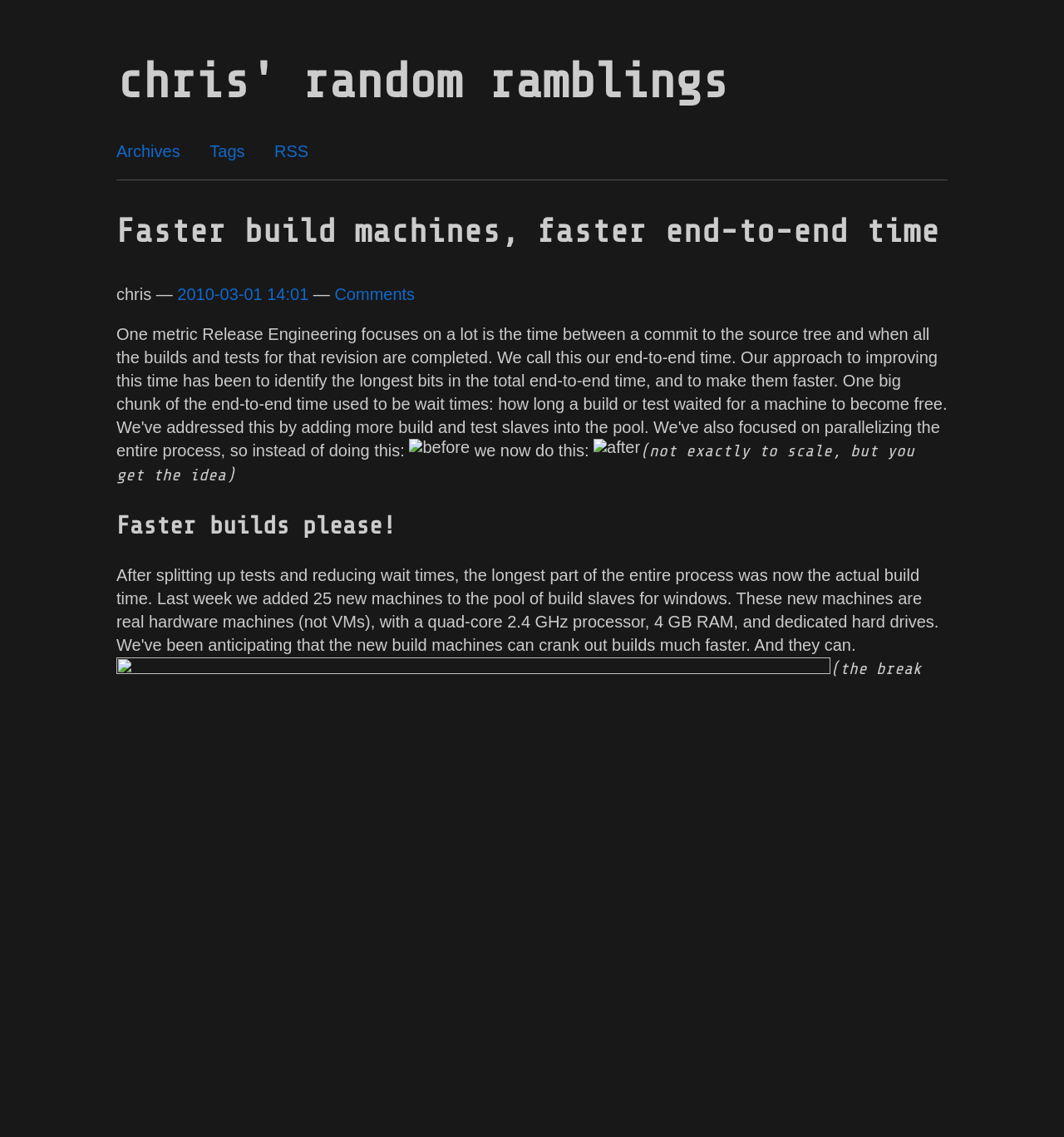Given the following UI element description: "Tags", find the bounding box coordinates in the webpage screenshot.

[0.197, 0.125, 0.23, 0.141]